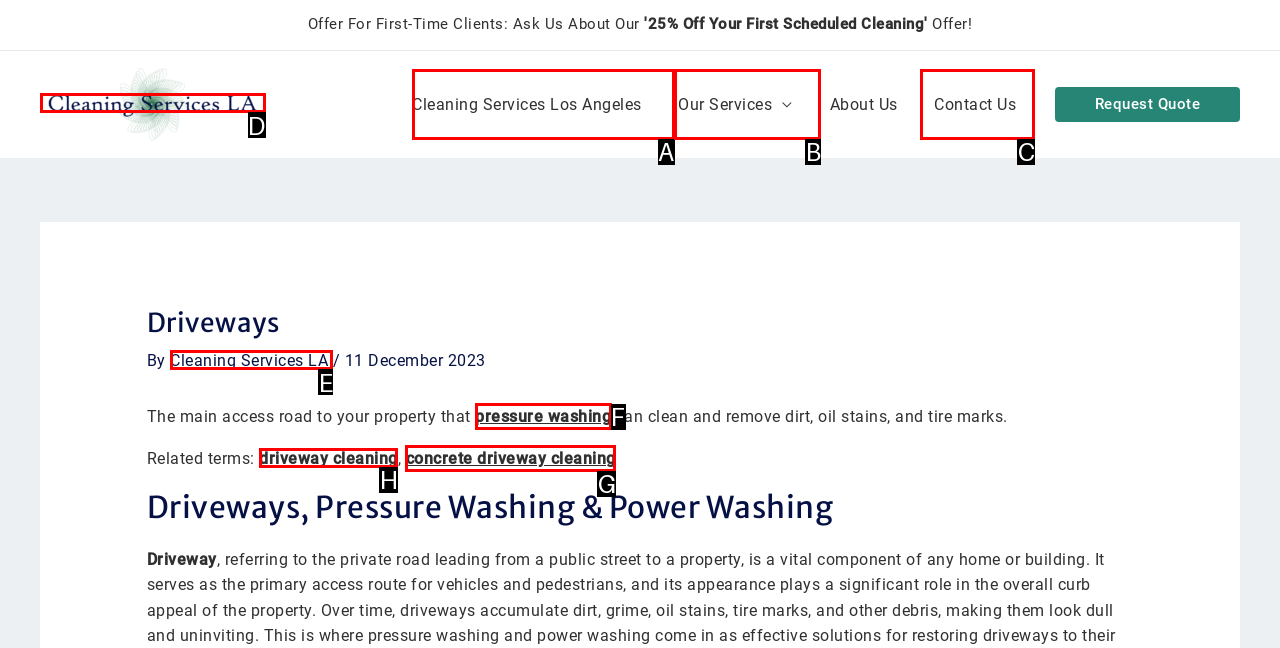Select the UI element that should be clicked to execute the following task: Explore 'concrete driveway cleaning'
Provide the letter of the correct choice from the given options.

G